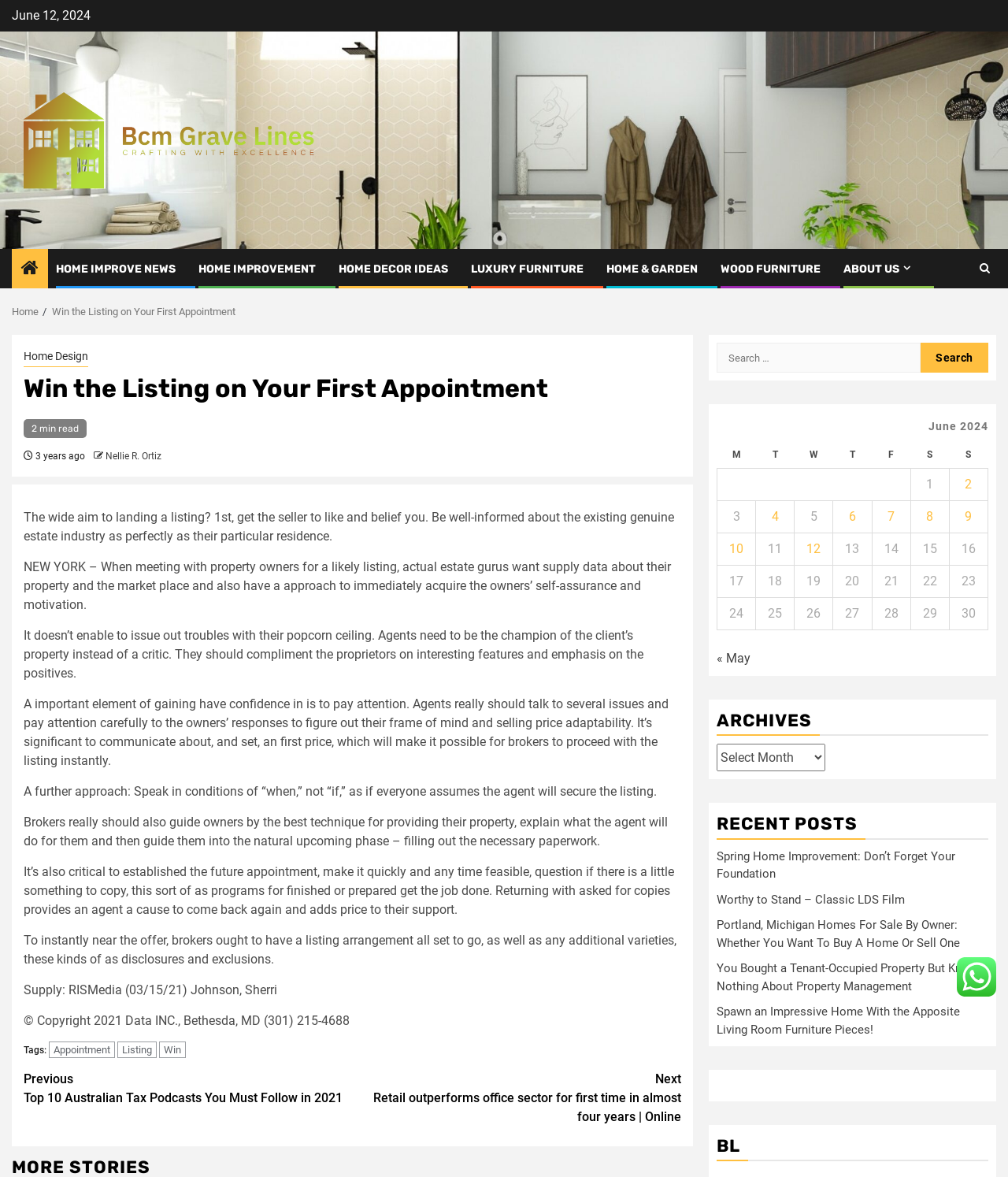Determine the bounding box coordinates of the clickable region to carry out the instruction: "Click on the 'Appointment' tag".

[0.048, 0.885, 0.114, 0.899]